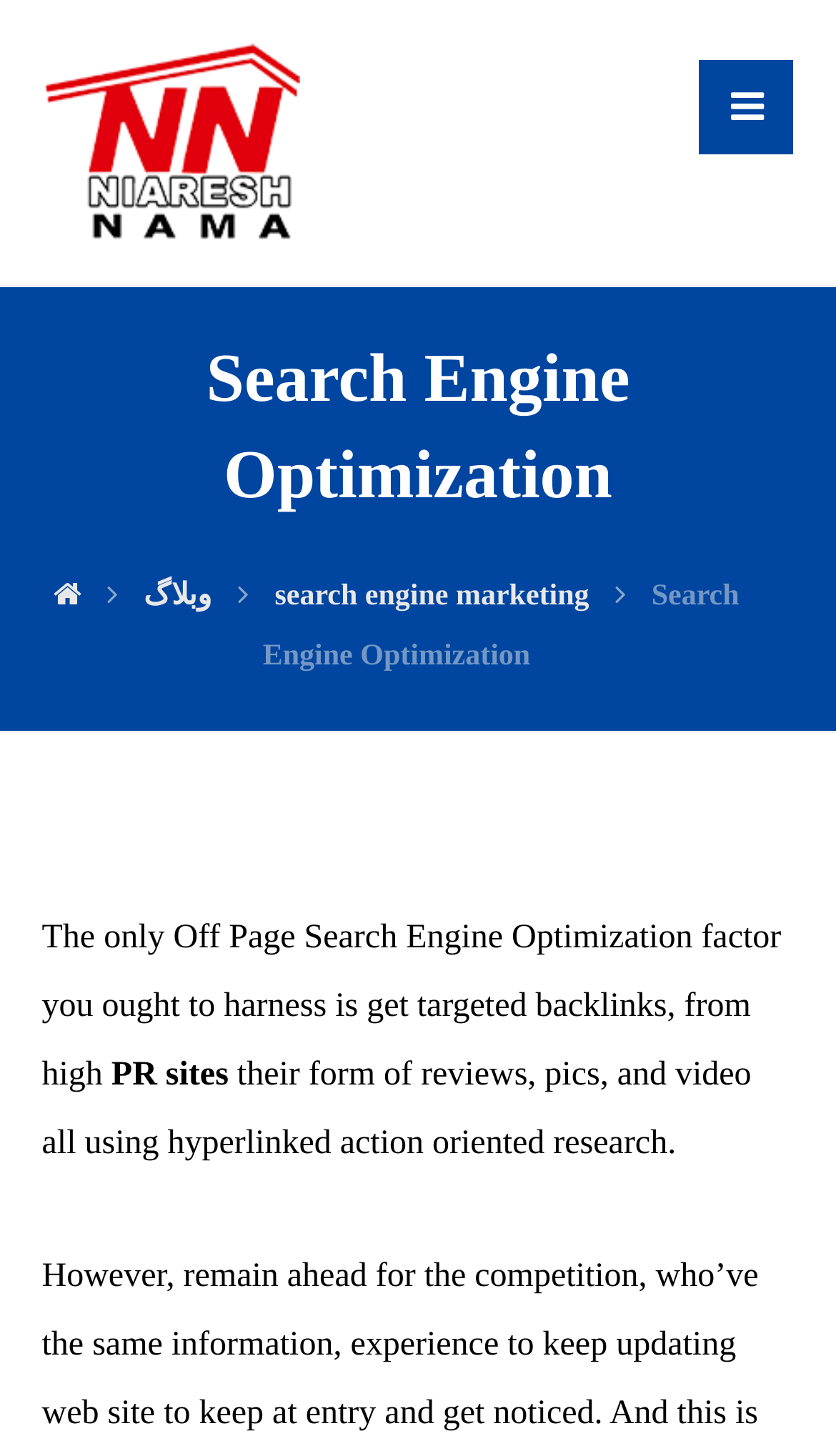Find the bounding box coordinates for the UI element whose description is: "وبلاگ". The coordinates should be four float numbers between 0 and 1, in the format [left, top, right, bottom].

[0.172, 0.399, 0.254, 0.422]